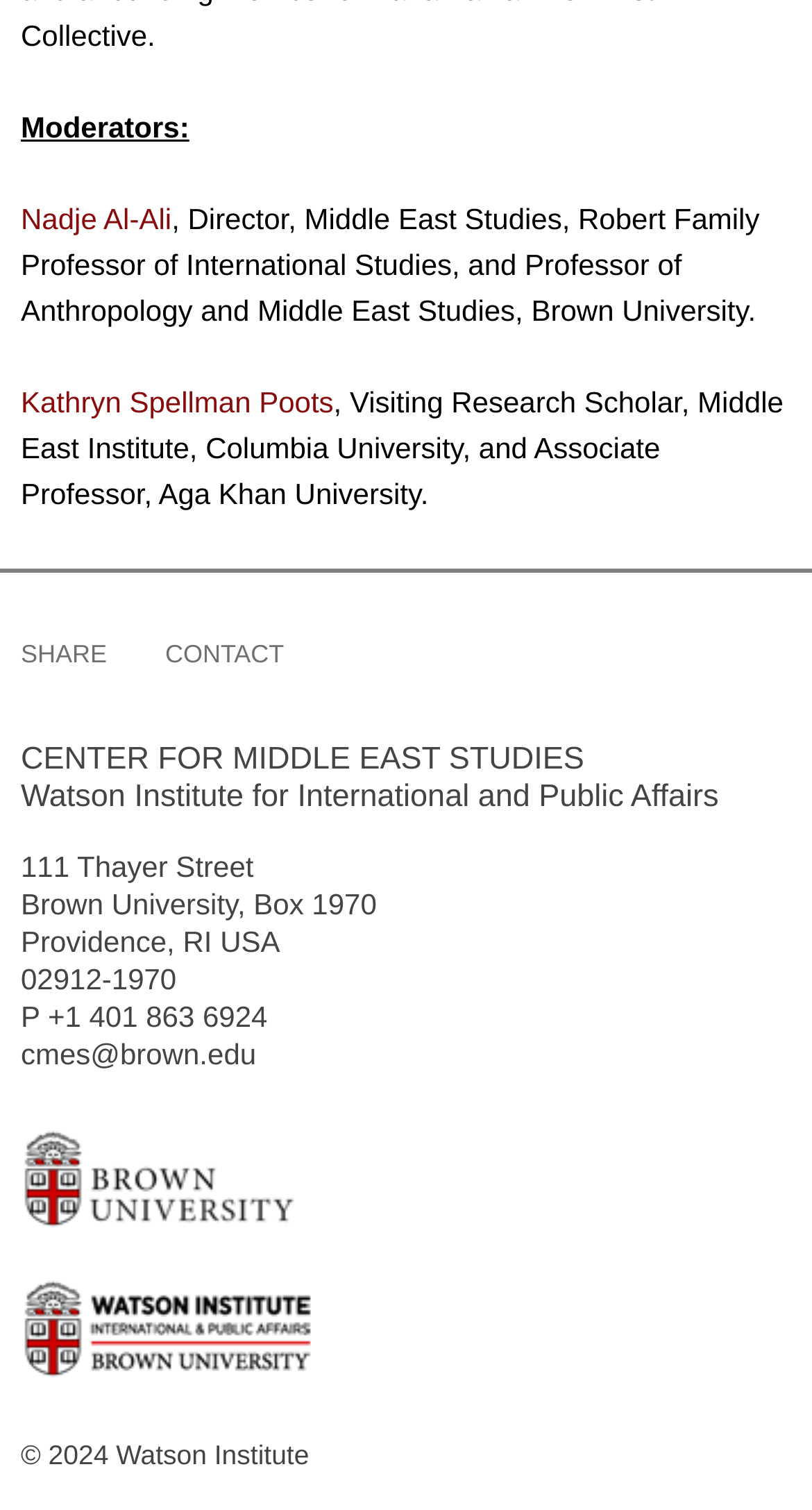What is the address of Brown University?
Observe the image and answer the question with a one-word or short phrase response.

111 Thayer Street, Providence, RI USA 02912-1970